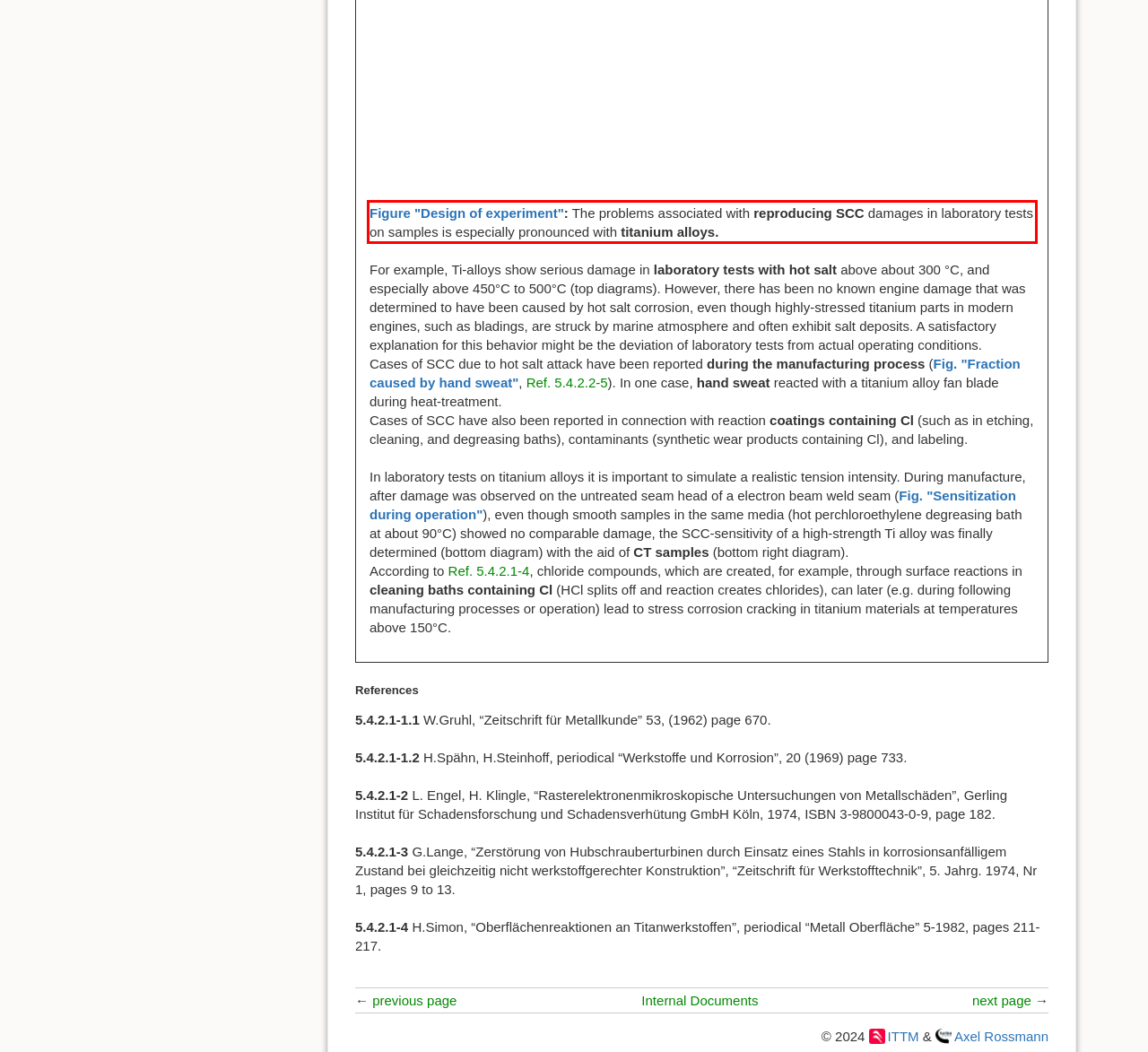Using the provided webpage screenshot, identify and read the text within the red rectangle bounding box.

Figure "Design of experiment": The problems associated with reproducing SCC damages in laboratory tests on samples is especially pronounced with titanium alloys.